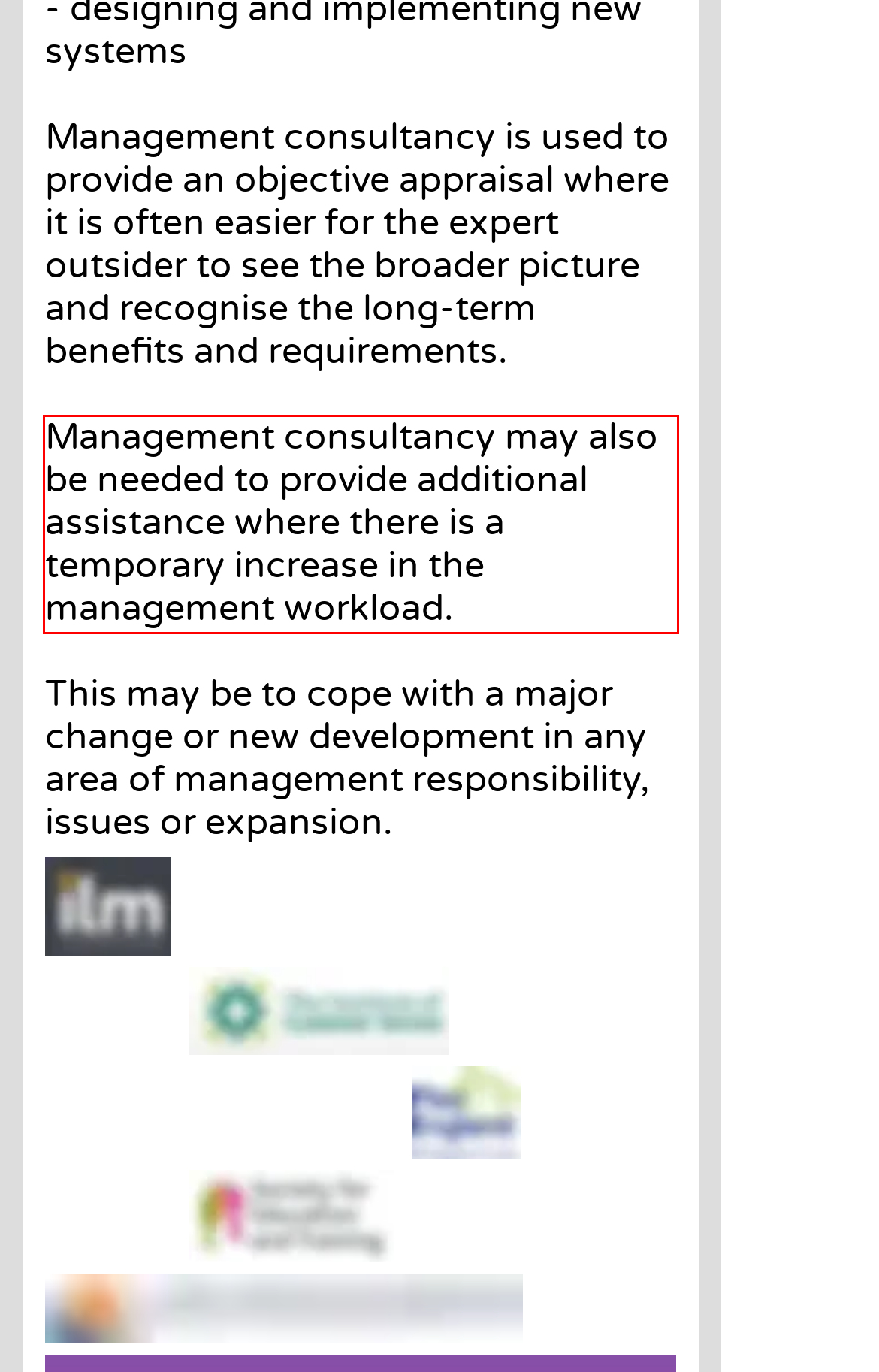Given a screenshot of a webpage containing a red rectangle bounding box, extract and provide the text content found within the red bounding box.

Management consultancy may also be needed to provide additional assistance where there is a temporary increase in the management workload.